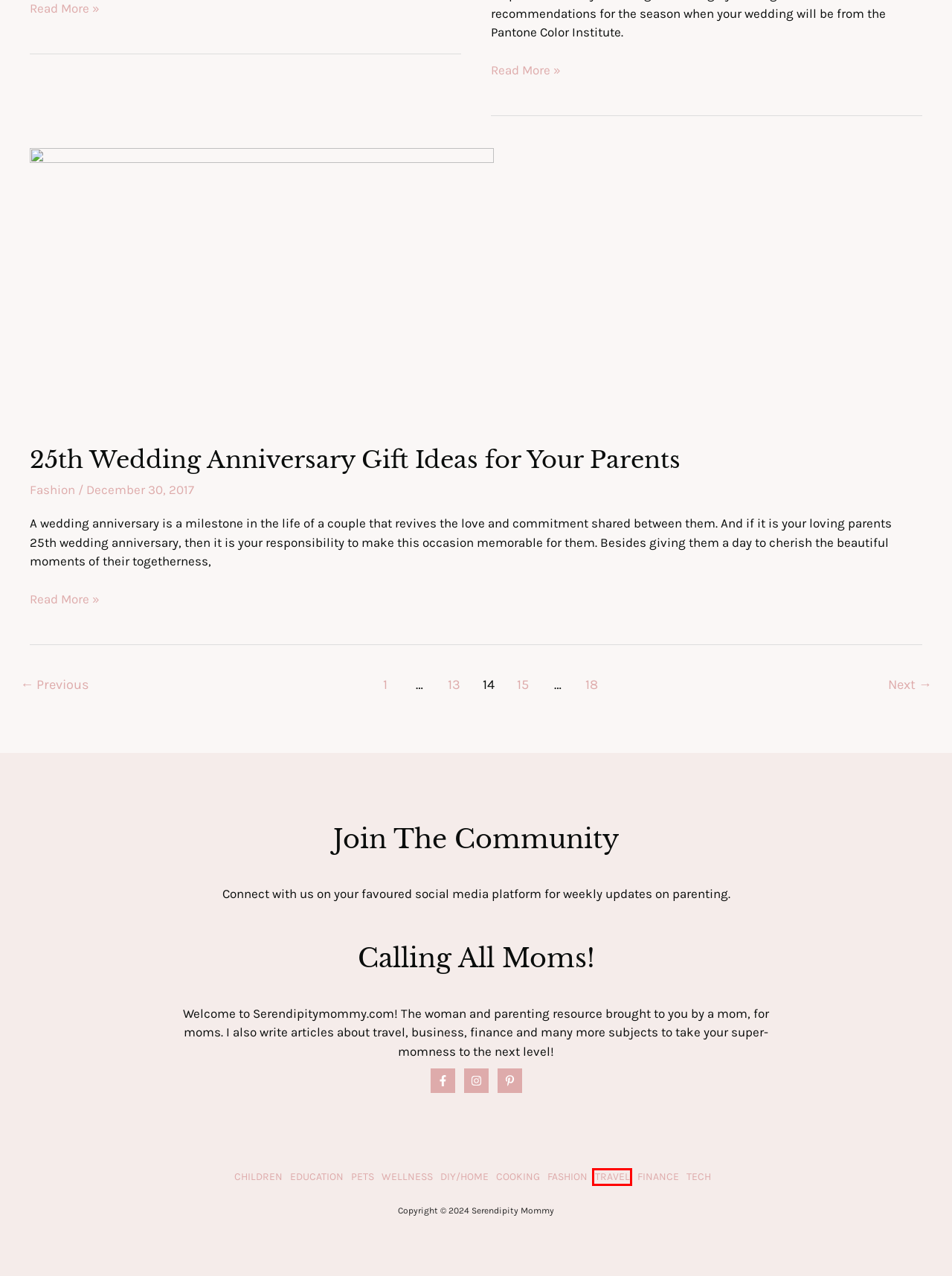Examine the screenshot of a webpage featuring a red bounding box and identify the best matching webpage description for the new page that results from clicking the element within the box. Here are the options:
A. Fashion Archives - Page 13 of 18 - Serendipity Mommy
B. 25th Wedding Anniversary Gift Ideas for Your Parents - Serendipity Mommy
C. Finance Archives - Serendipity Mommy
D. Pets Archives - Serendipity Mommy
E. Tech Archives - Serendipity Mommy
F. Fashion Archives - Page 18 of 18 - Serendipity Mommy
G. Travel Archives - Serendipity Mommy
H. Children Archives - Serendipity Mommy

G